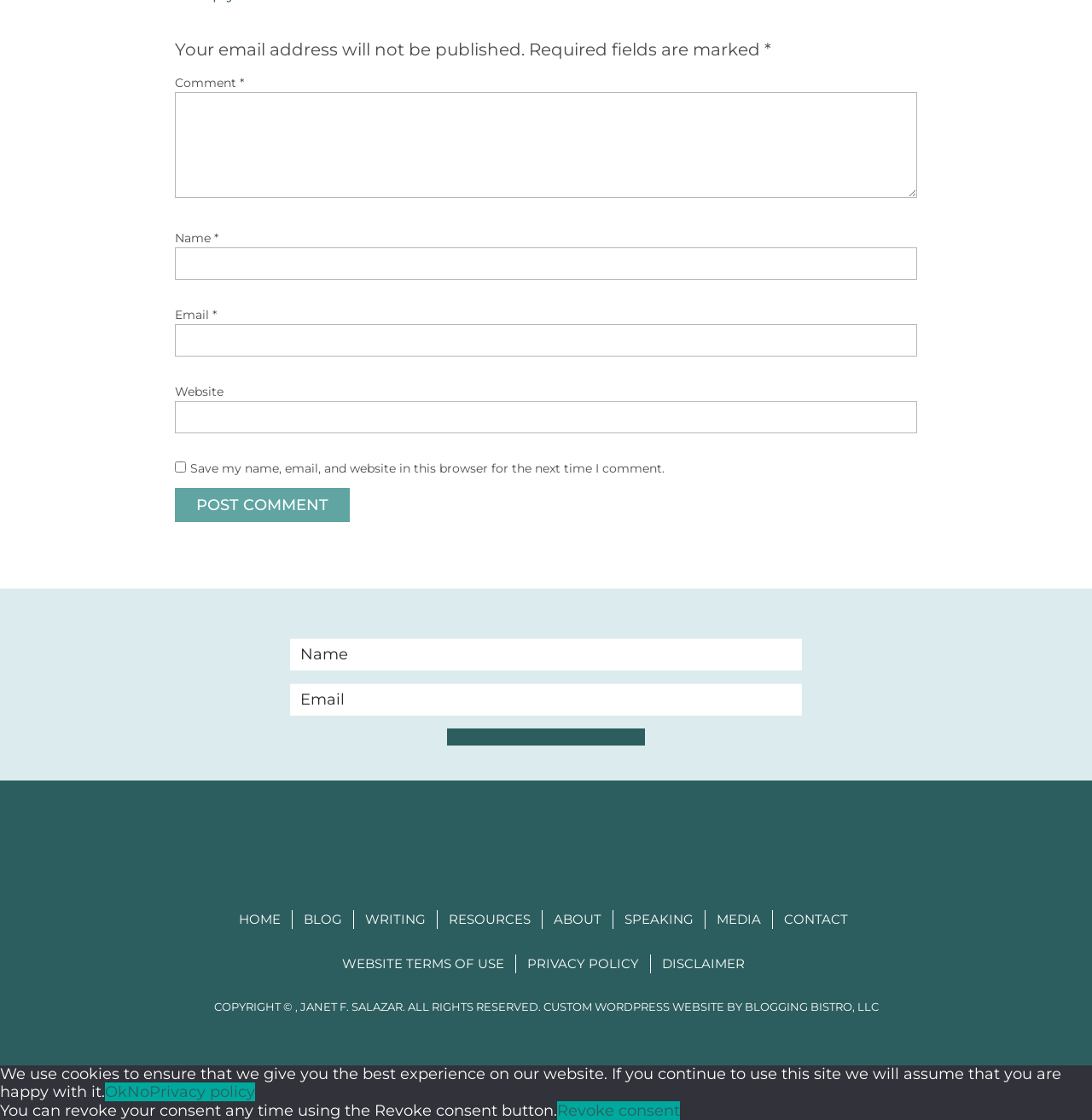Pinpoint the bounding box coordinates of the clickable area needed to execute the instruction: "Enter your comment". The coordinates should be specified as four float numbers between 0 and 1, i.e., [left, top, right, bottom].

[0.16, 0.083, 0.84, 0.177]